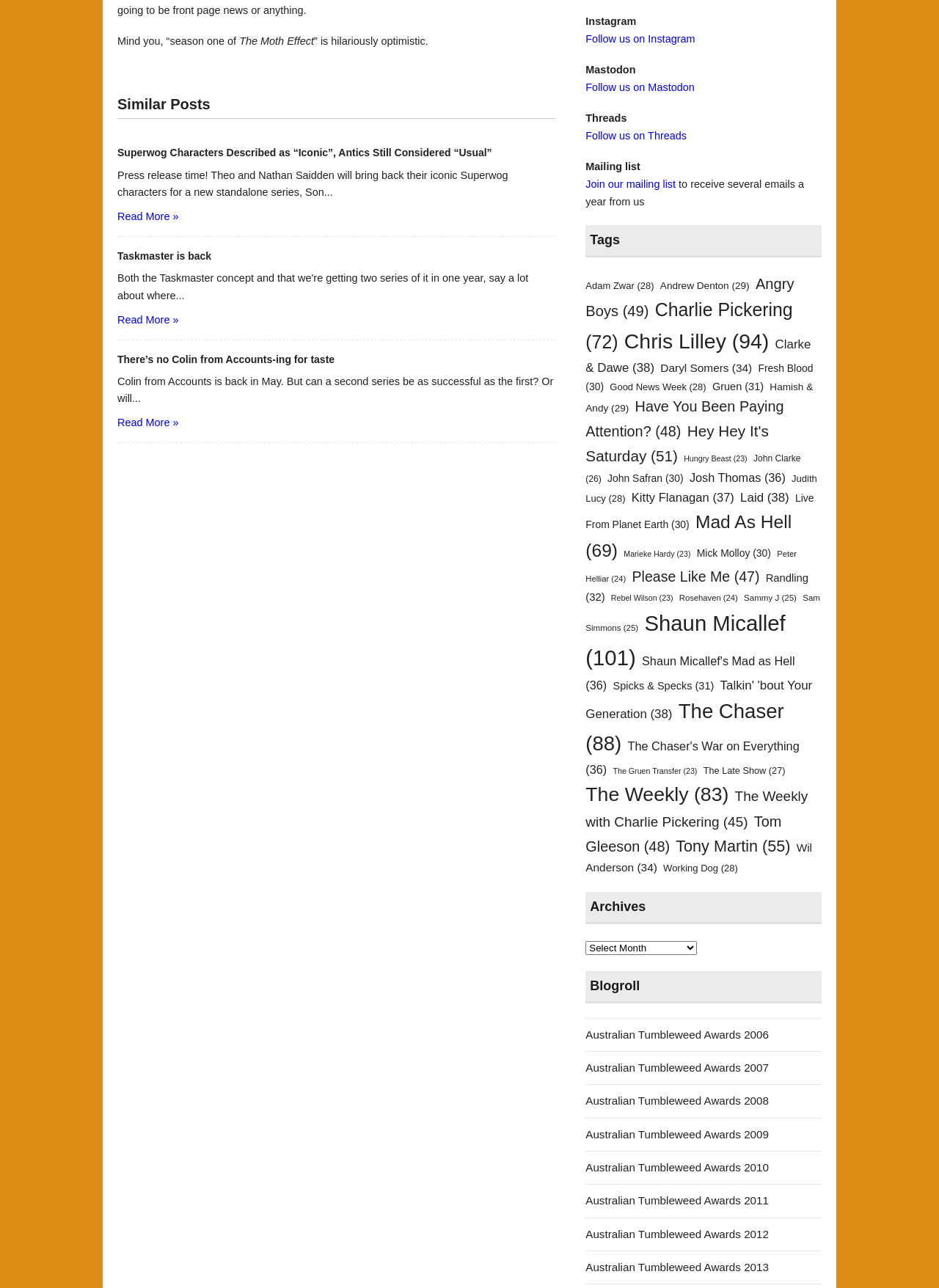Answer the question below in one word or phrase:
What social media platforms can you follow the website on?

Instagram, Mastodon, Threads